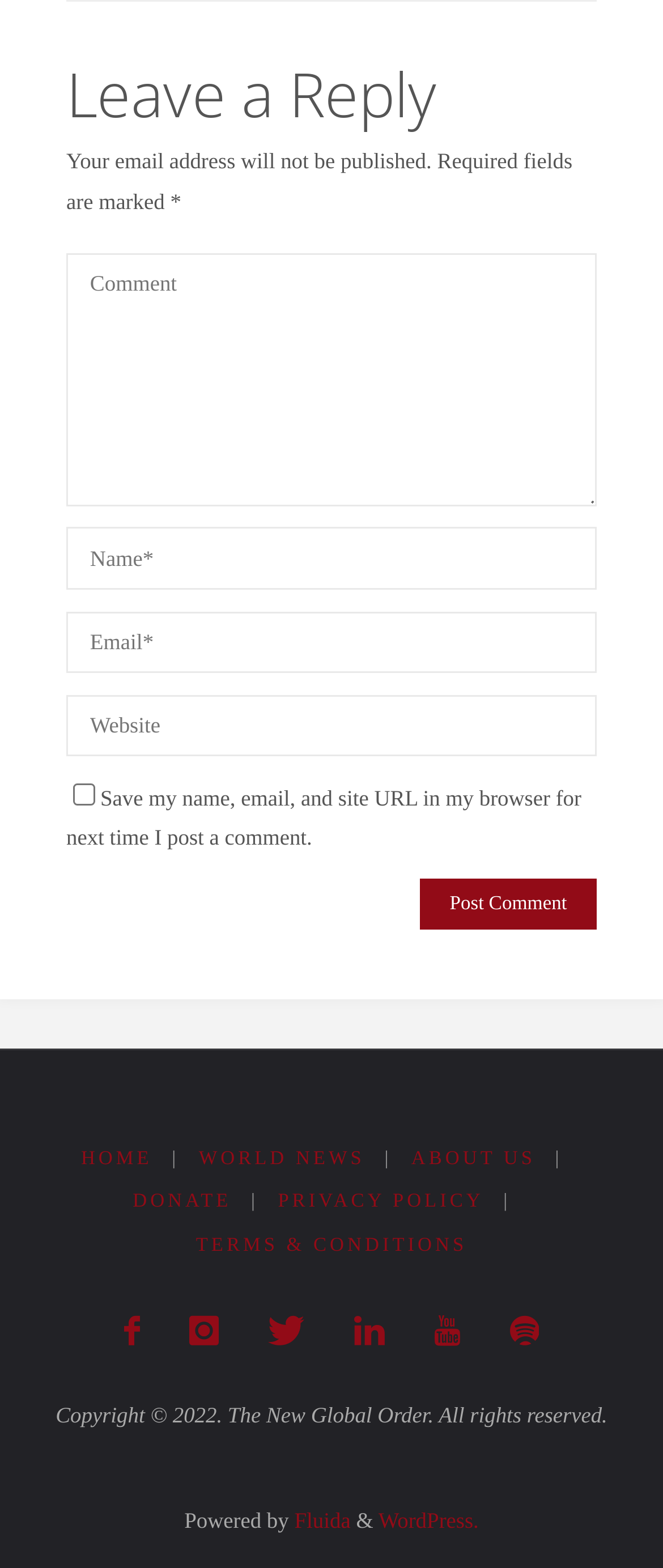Identify the bounding box coordinates necessary to click and complete the given instruction: "Check the box to save name and email".

[0.11, 0.499, 0.144, 0.513]